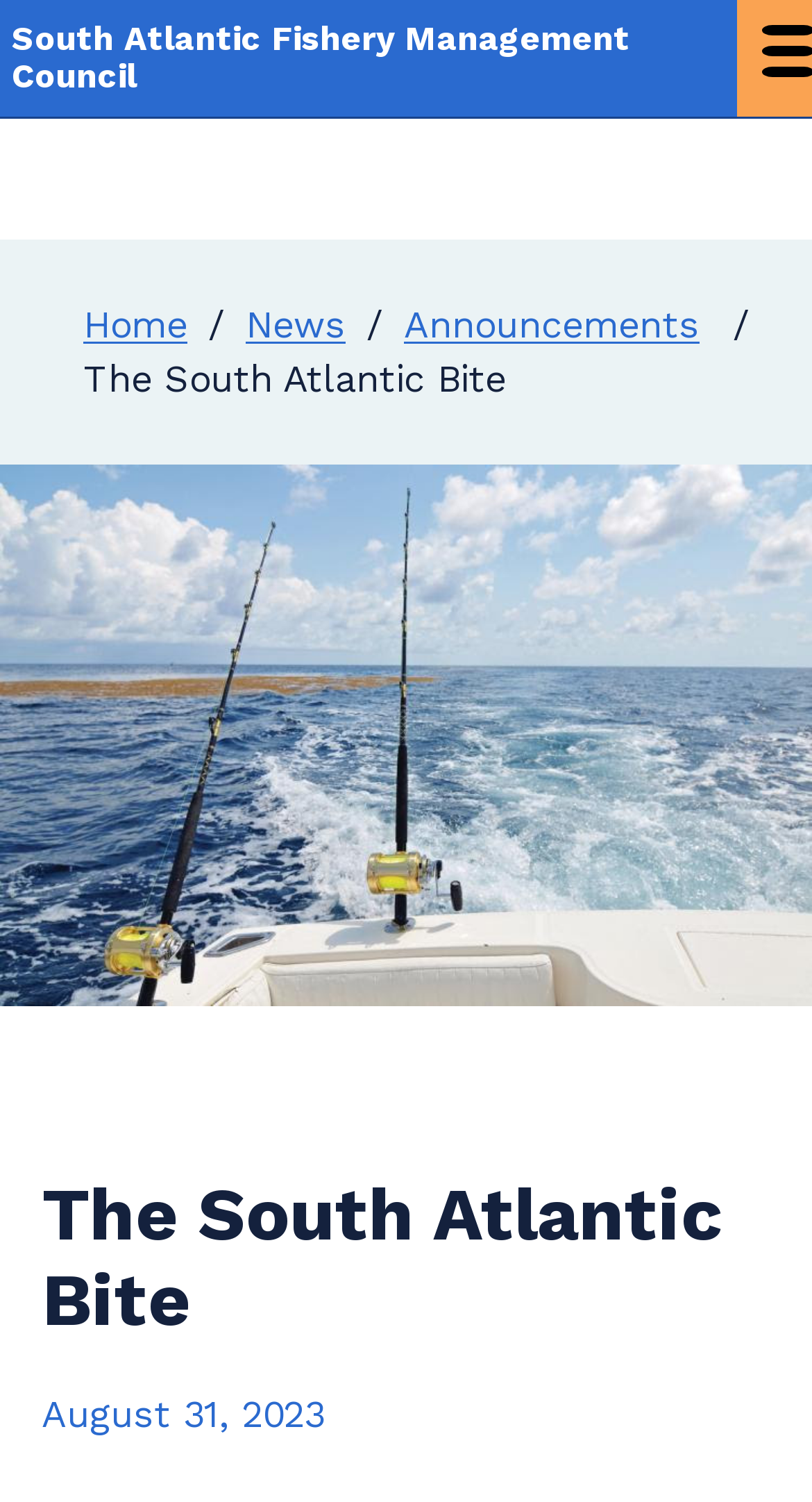What is the name of the council?
Use the information from the screenshot to give a comprehensive response to the question.

I found the answer by looking at the breadcrumbs navigation section, where it says 'The South Atlantic Bite - South Atlantic Fishery Management Council'. The council's name is 'South Atlantic Fishery Management Council'.